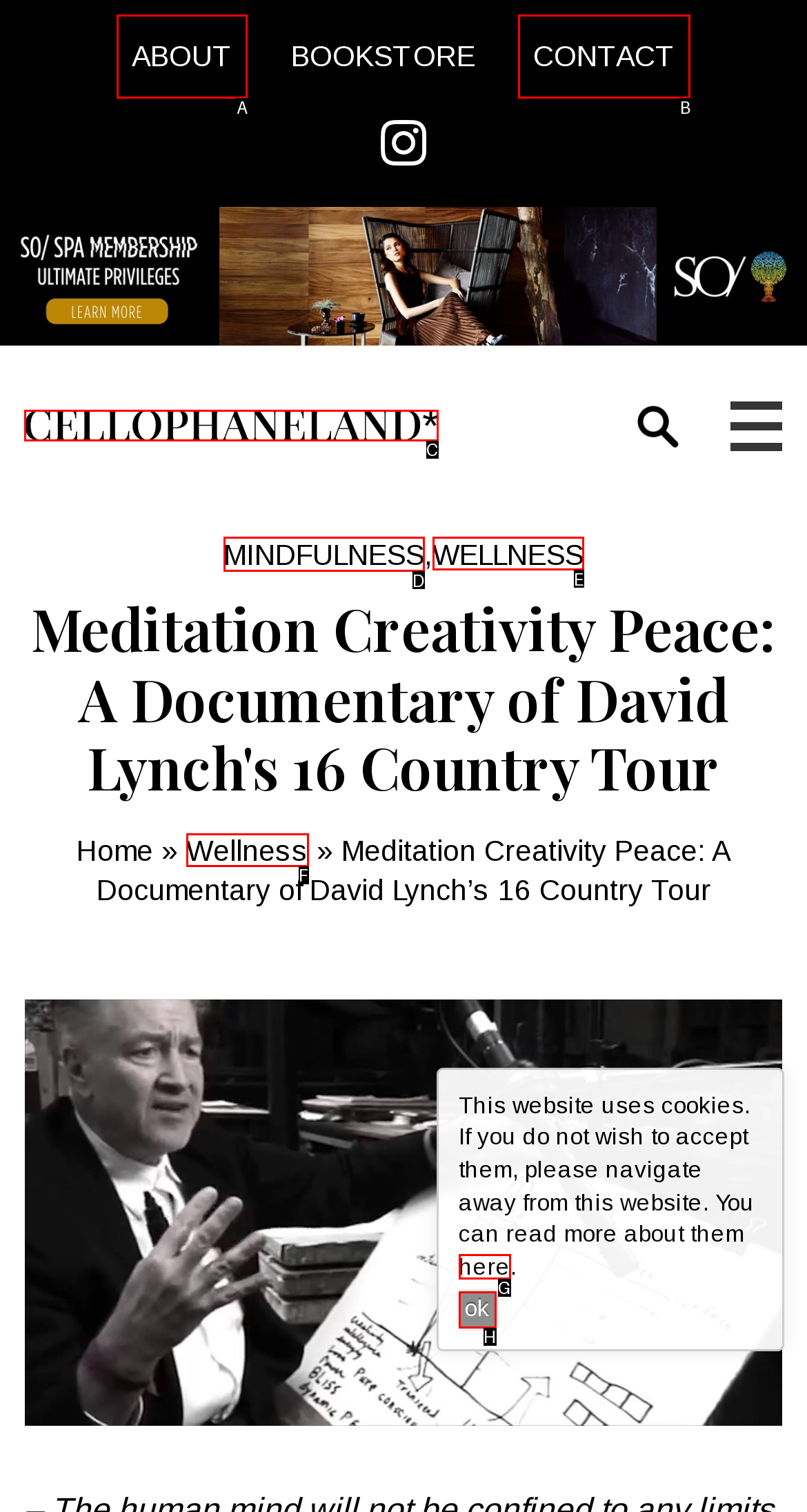Choose the correct UI element to click for this task: Go to MINDFULNESS Answer using the letter from the given choices.

D